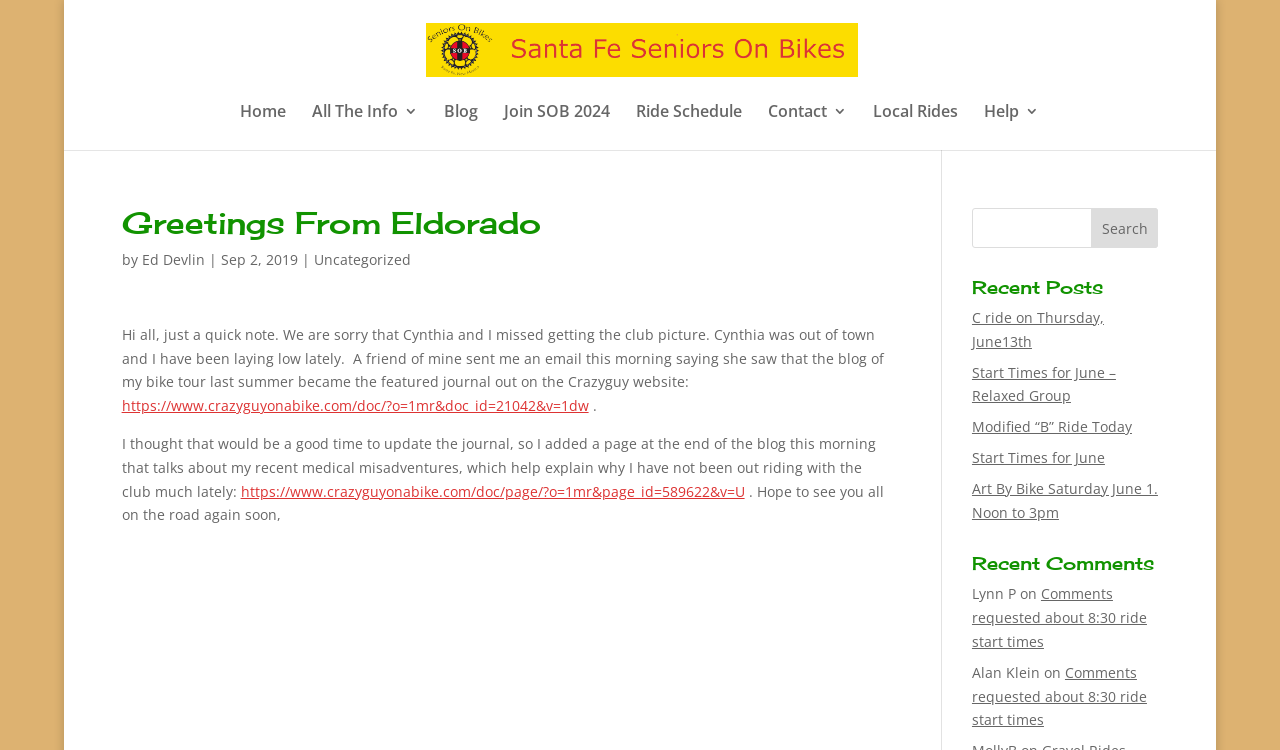What is the date of the blog post 'Greetings From Eldorado'?
Using the information from the image, give a concise answer in one word or a short phrase.

Sep 2, 2019